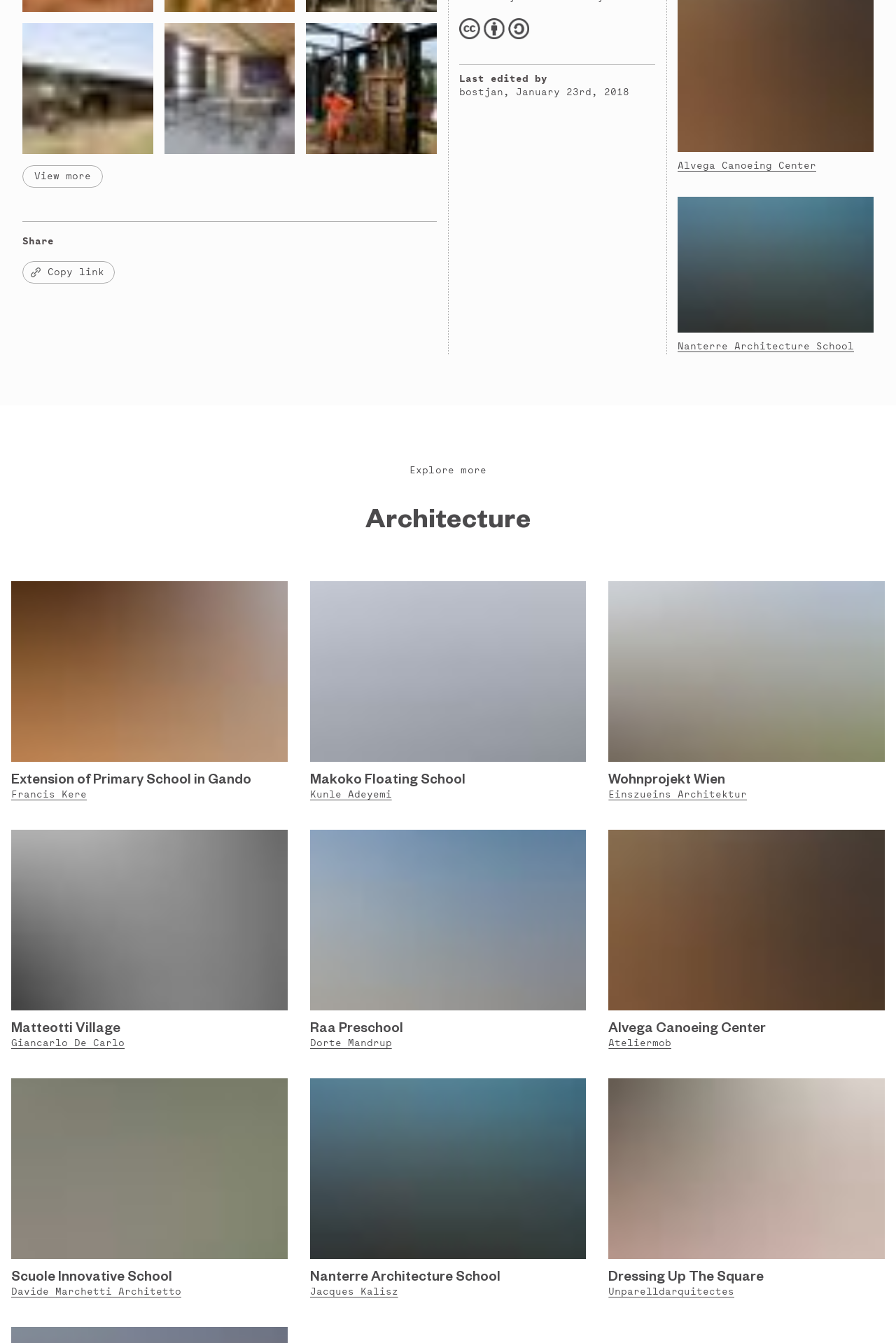Please determine the bounding box coordinates of the element to click in order to execute the following instruction: "Read about Extension of Primary School in Gando". The coordinates should be four float numbers between 0 and 1, specified as [left, top, right, bottom].

[0.012, 0.573, 0.316, 0.586]